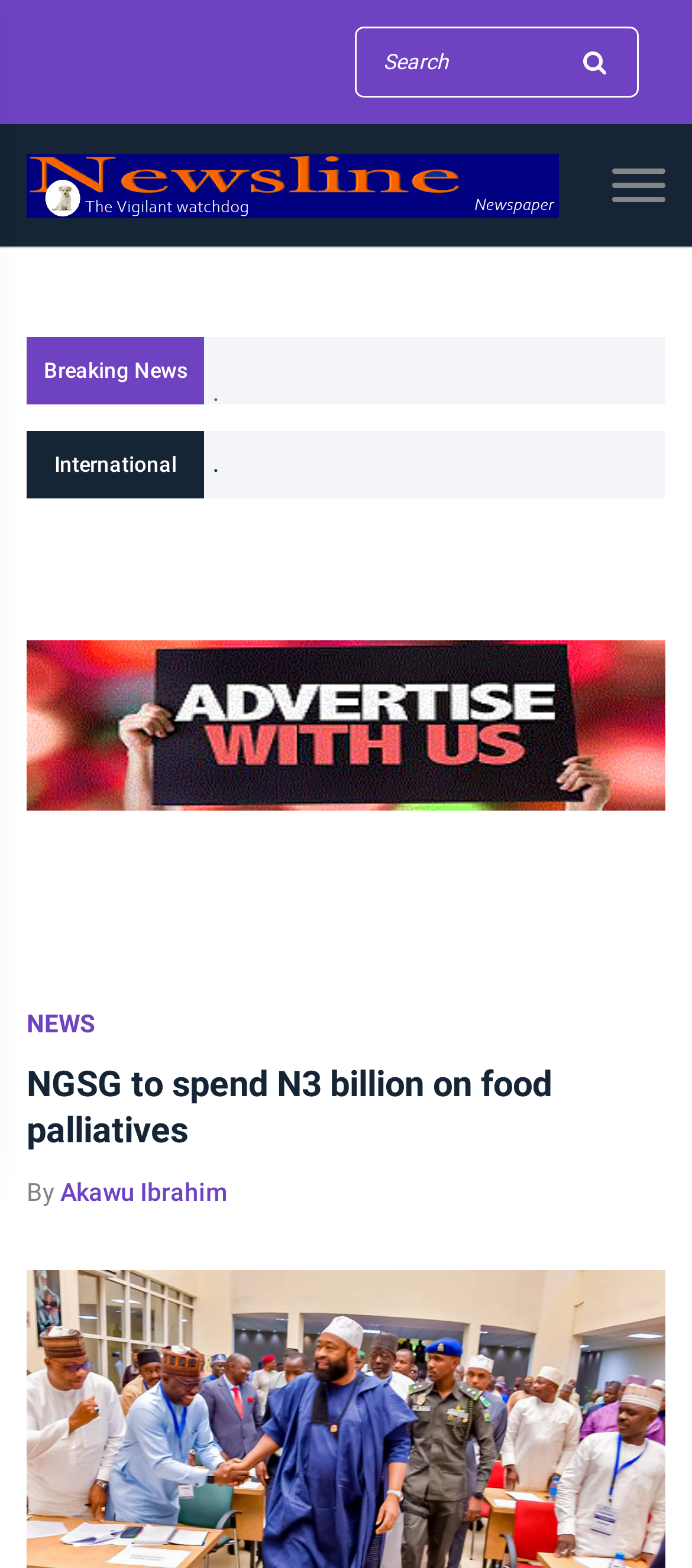Please provide a brief answer to the question using only one word or phrase: 
How many links are there in the top section of the webpage?

3